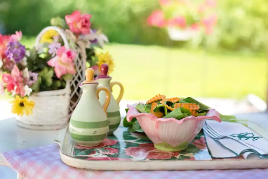Explain the image in a detailed and thorough manner.

A beautifully arranged outdoor table features a vibrant chicken Caesar salad served in a charming pink bowl, surrounded by colorful flowers in a white basket, creating a cheerful and inviting atmosphere. The salad is garnished with fresh greens and topped with bright orange ingredients, suggesting a burst of flavor. On the side, decorative pitchers in varying shades of green add a touch of elegance, while a patterned tray and neatly folded napkin enhance the overall presentation. This scene captures a delightful moment perfect for enjoying a meal in nature, emphasizing the freshness and appeal of the dish.